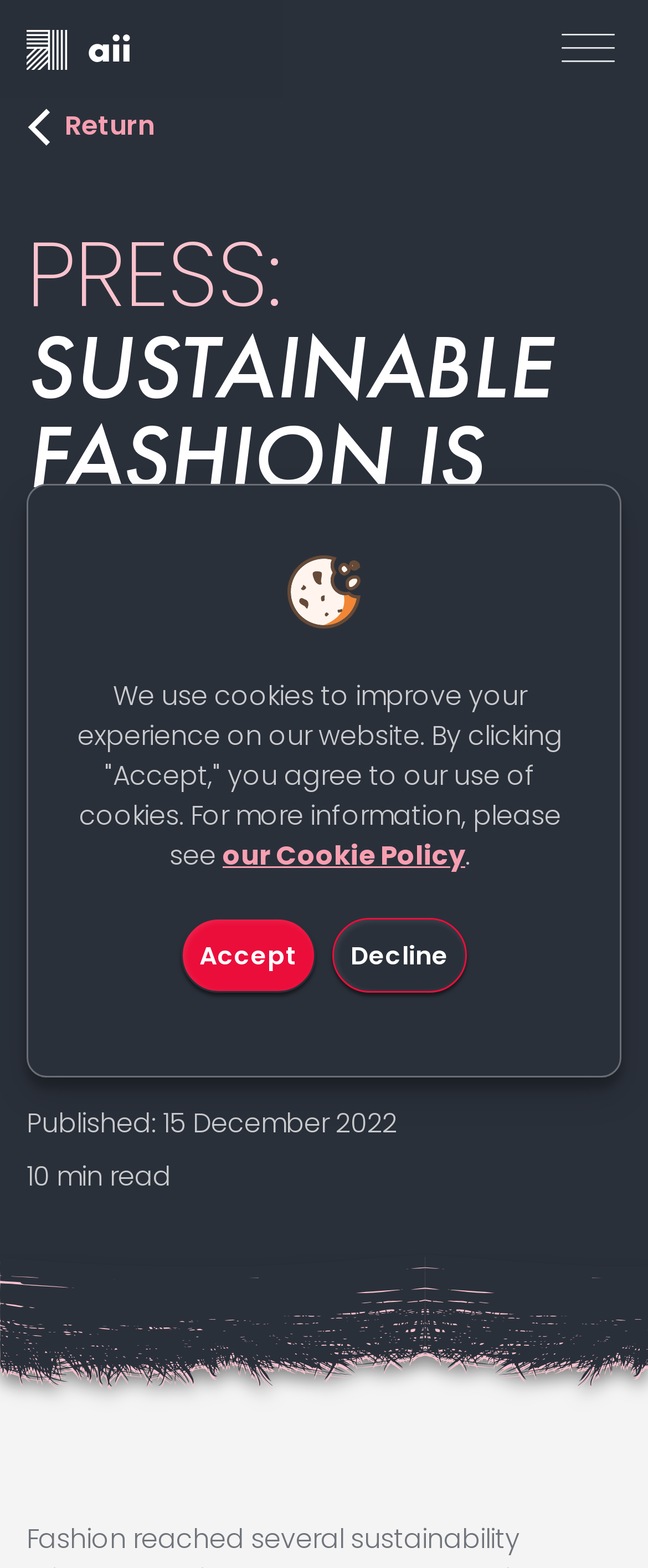What is the logo of Apparel Impact Institute?
From the image, respond with a single word or phrase.

AII Small Logo